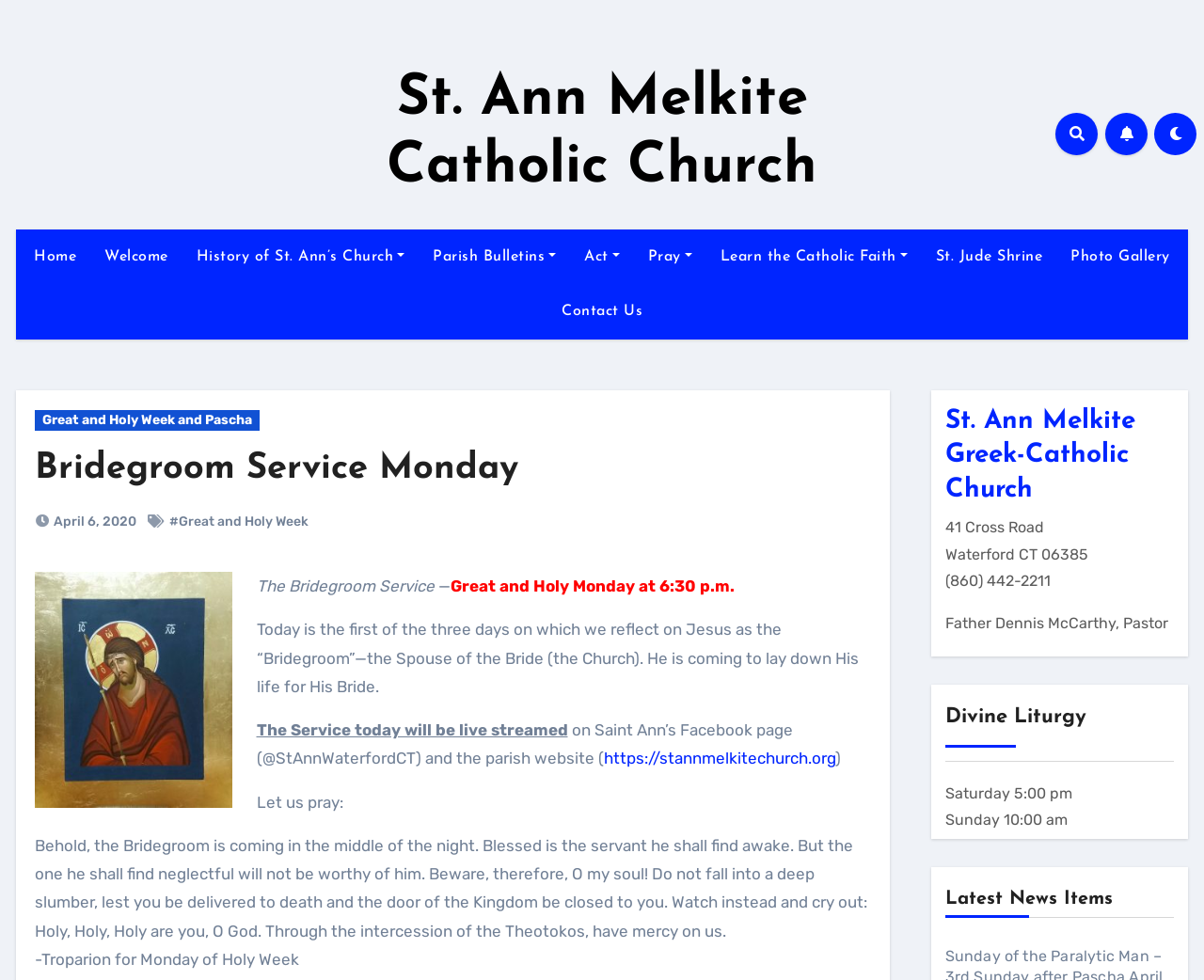Please find the bounding box coordinates of the element that needs to be clicked to perform the following instruction: "Visit the Parish Bulletins page". The bounding box coordinates should be four float numbers between 0 and 1, represented as [left, top, right, bottom].

[0.348, 0.234, 0.474, 0.29]